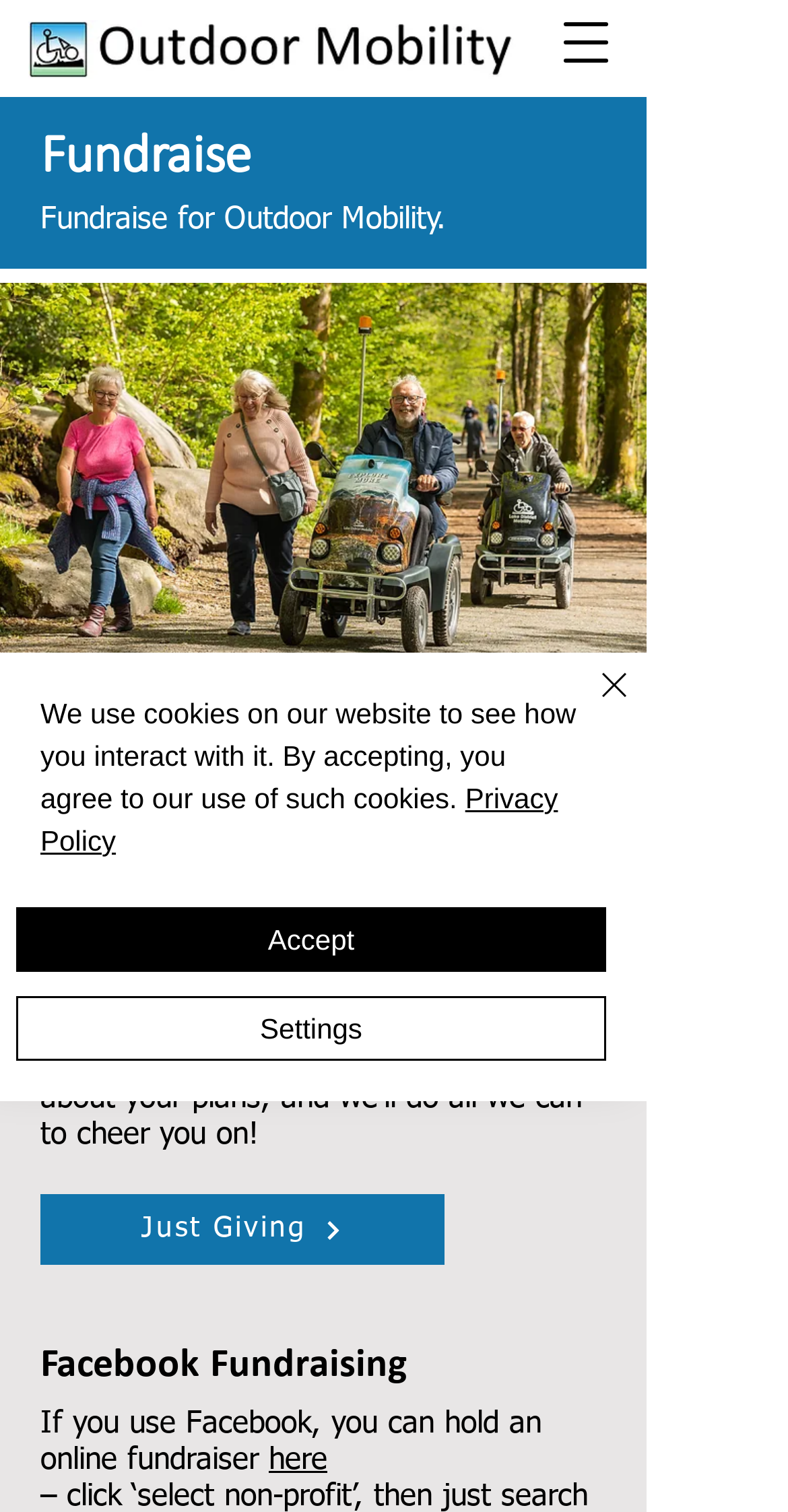What is another way to fundraise for Outdoor Mobility?
Ensure your answer is thorough and detailed.

The webpage mentions that if you use Facebook, you can hold an online fundraiser, which is stated in the text 'If you use Facebook, you can hold an online fundraiser'.